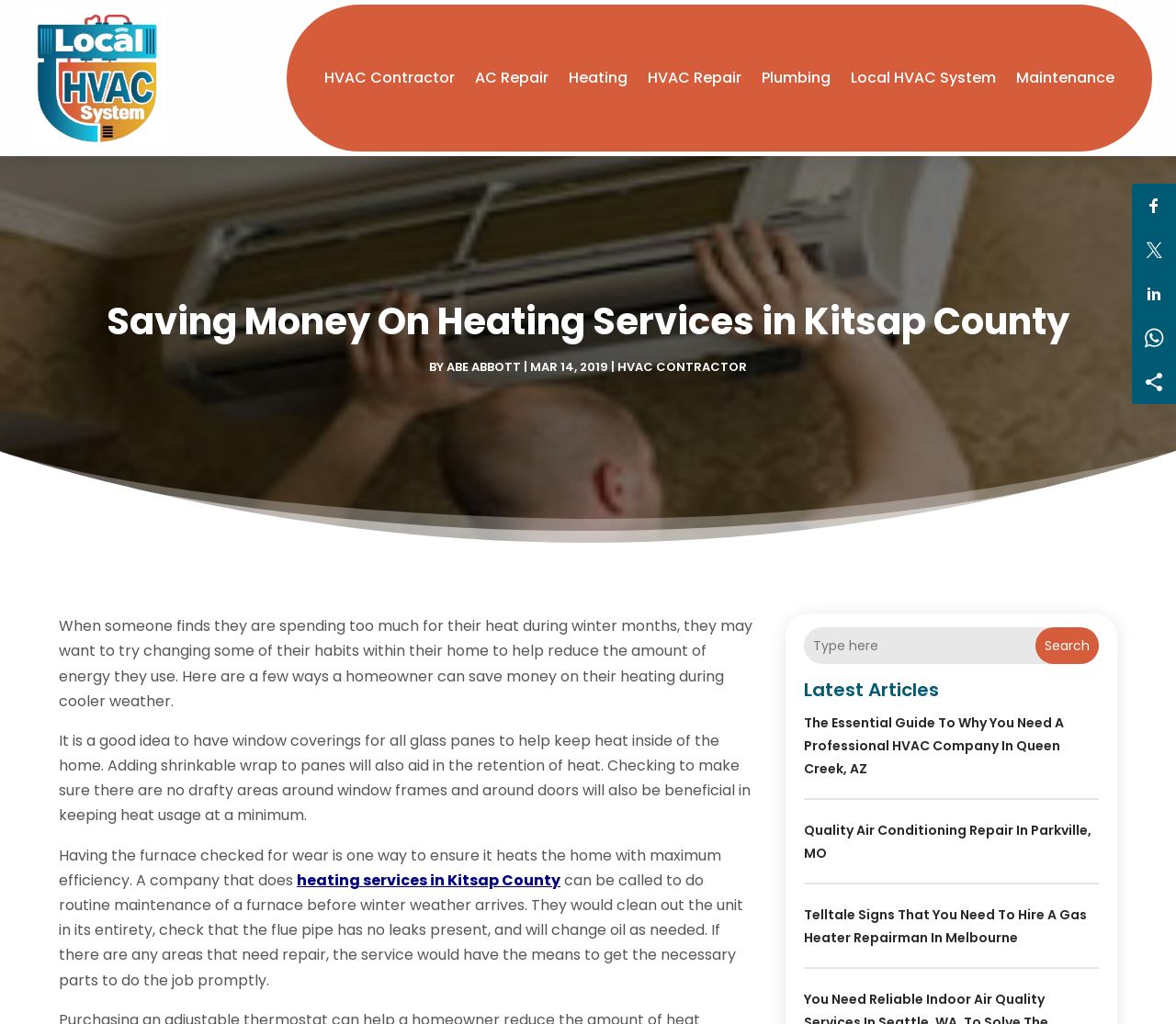Convey a detailed summary of the webpage, mentioning all key elements.

The webpage is about saving money on heating services in Kitsap County. At the top, there is a logo with the text "Local HAVC System" and an image with the same name. Below the logo, there are several links to related services, including HVAC Contractor, AC Repair, Heating, HVAC Repair, Plumbing, and Maintenance.

The main content of the webpage starts with a heading "Saving Money On Heating Services in Kitsap County" followed by the author's name "ABE ABBOTT" and the date "MAR 14, 2019". The article discusses ways to reduce energy consumption during winter months, including using window coverings, checking for drafty areas, and having the furnace checked for wear.

The article is divided into several paragraphs, with the first paragraph introducing the idea of reducing energy consumption. The second paragraph suggests using window coverings and checking for drafty areas. The third paragraph discusses the importance of having the furnace checked for wear and mentions that a company that provides heating services in Kitsap County can be called to do routine maintenance.

On the right side of the webpage, there is a search box with a button labeled "Search". Below the search box, there is a heading "Latest Articles" followed by three links to related articles.

At the bottom right corner of the webpage, there are several social media sharing buttons, including Facebook, Twitter, LinkedIn, WhatsApp, and ShareThis.